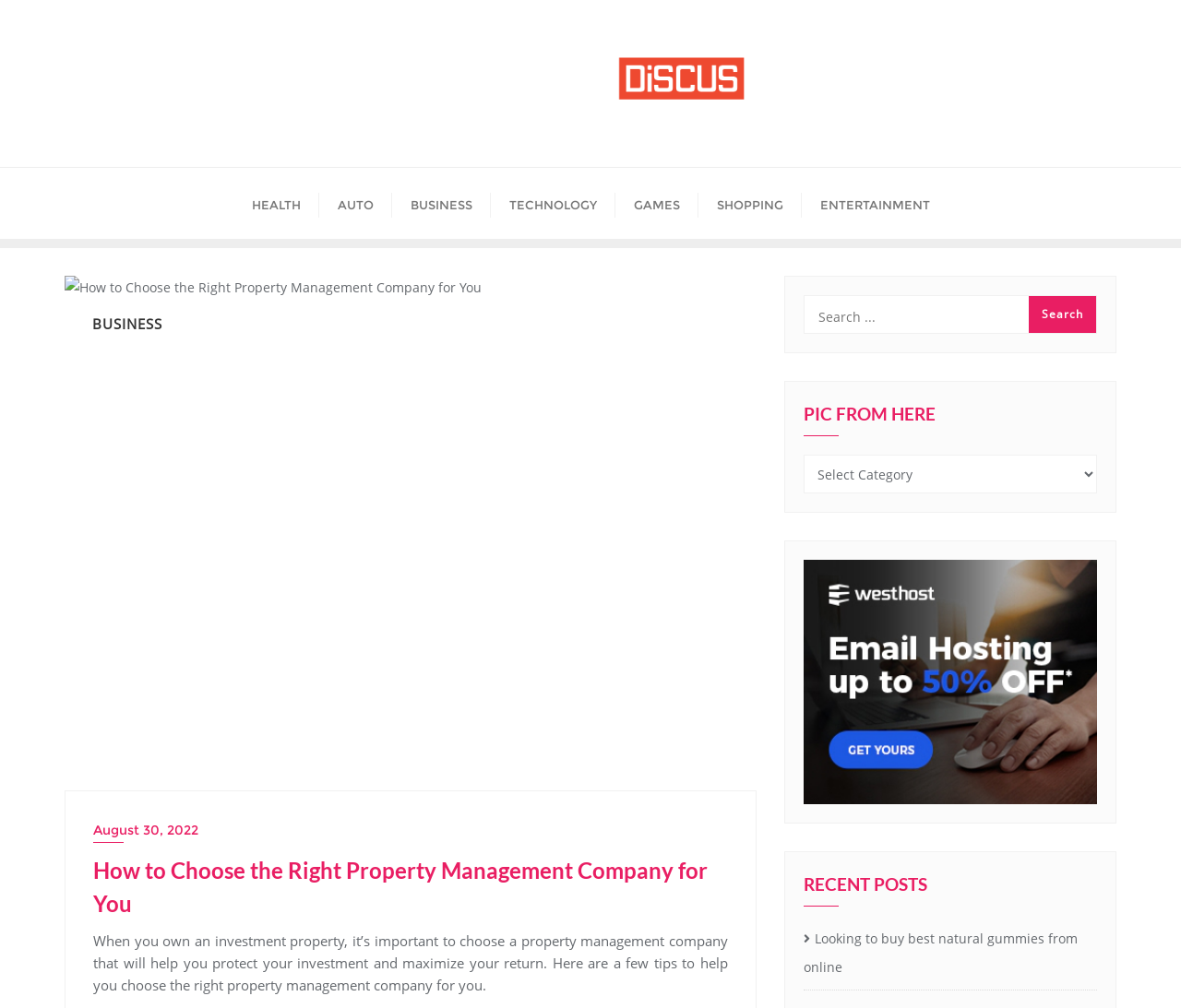Identify the bounding box for the UI element specified in this description: "August 30, 2022". The coordinates must be four float numbers between 0 and 1, formatted as [left, top, right, bottom].

[0.079, 0.812, 0.616, 0.835]